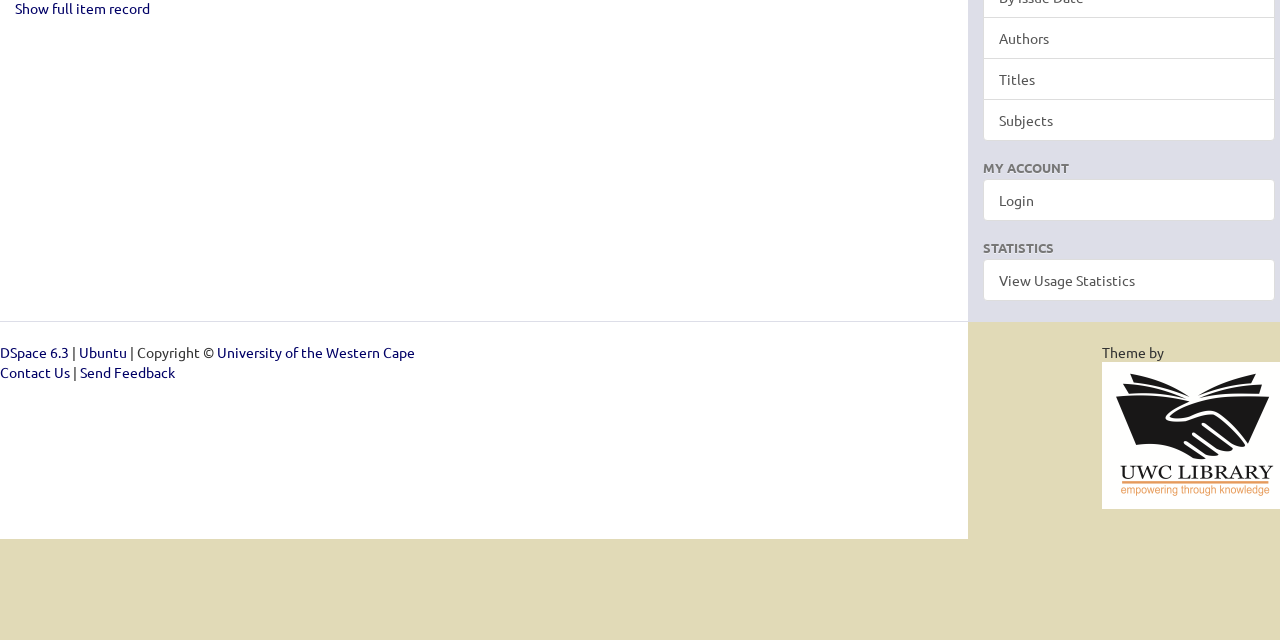Return the bounding box coordinates of the UI element that corresponds to this description: "View Usage Statistics". The coordinates must be given as four float numbers in the range of 0 and 1, [left, top, right, bottom].

[0.768, 0.405, 0.996, 0.47]